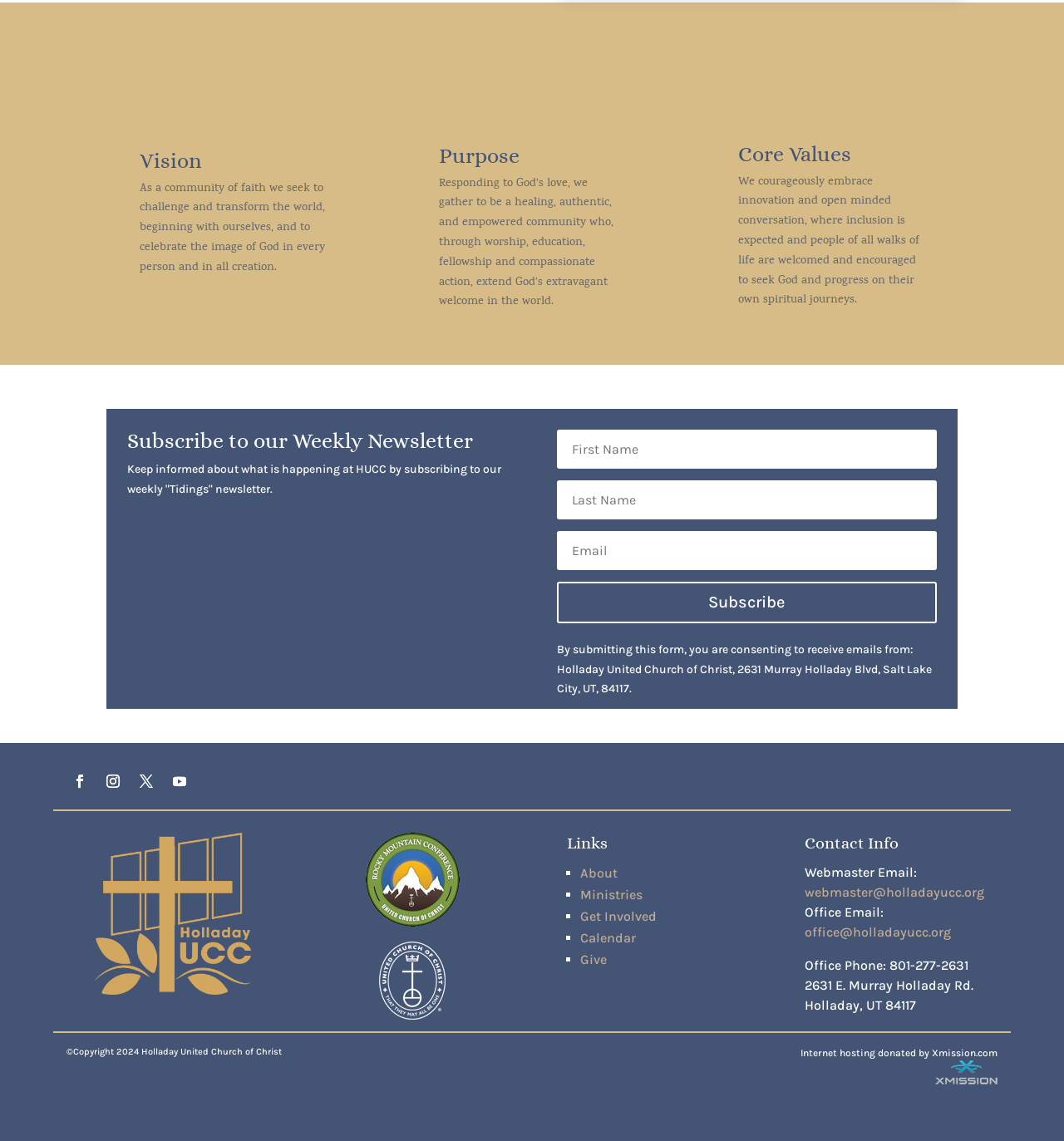How many links are there in the 'Links' section?
Look at the image and respond with a one-word or short-phrase answer.

6